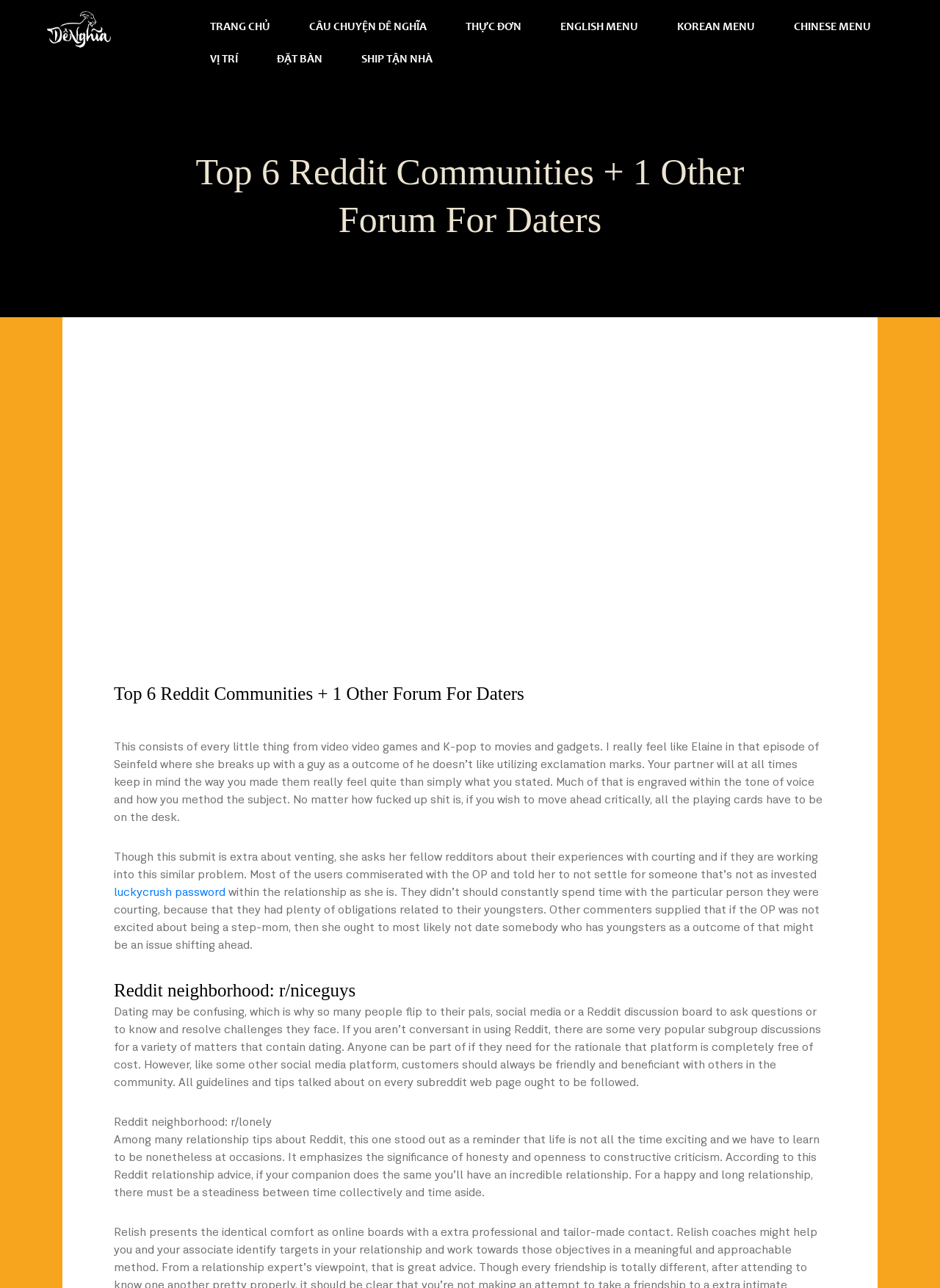Based on the description "alt="logo"", find the bounding box of the specified UI element.

[0.05, 0.032, 0.118, 0.04]